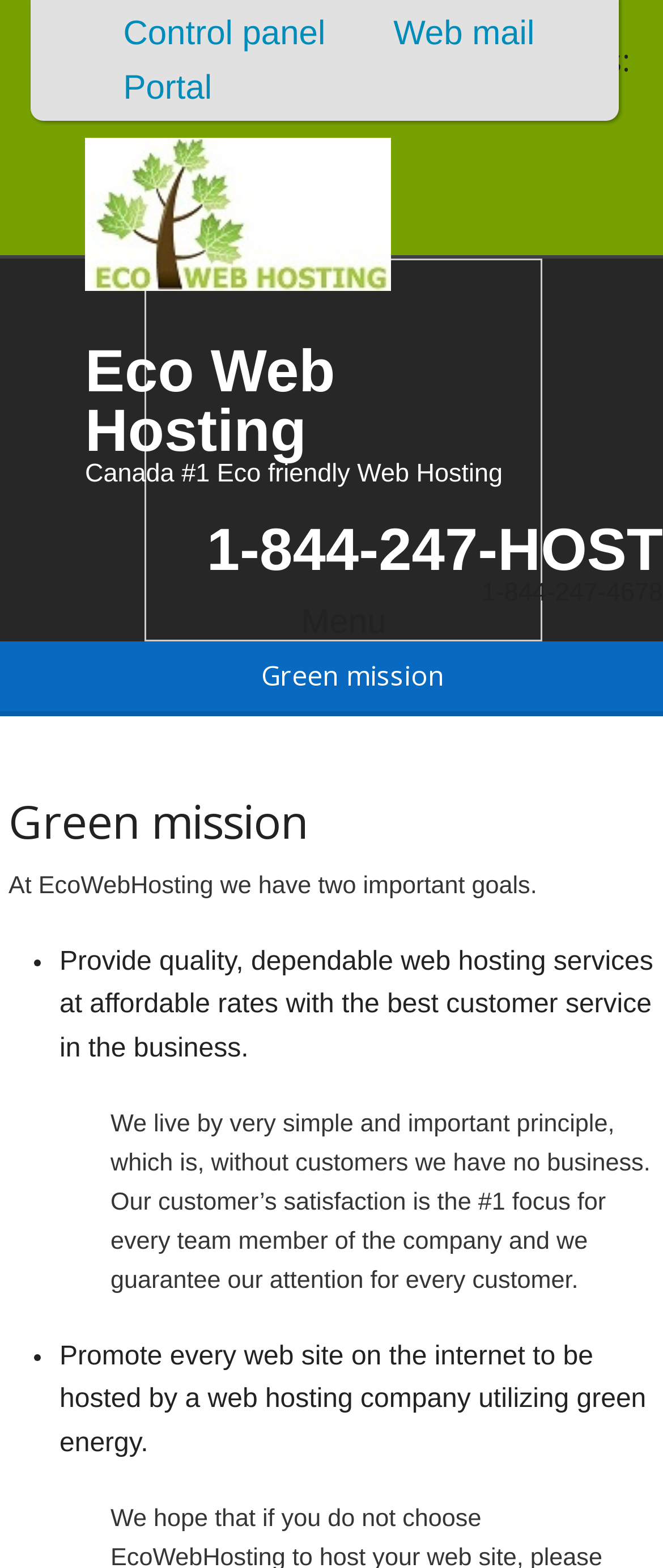Offer a detailed explanation of the webpage layout and contents.

The webpage is about Eco Web Hosting, a company that provides web hosting services and domain name registrations using eco-friendly power technology. 

At the top of the page, there is a heading "Existing Customers:" followed by three links: "Control panel", "Web mail", and "Portal". These links are positioned horizontally, with "Control panel" on the left and "Portal" on the right.

Below these links, there is a logo of Eco Web Hosting, which is an image accompanied by a link to the company's website. To the right of the logo, there is a text "Canada #1 Eco friendly Web Hosting" and a phone number "1-844-247-HOST" and "1-844-247-4678".

On the right side of the page, there is a menu with a label "Menu". 

The main content of the page starts with a heading "Green mission" at the top left. Below this heading, there is a paragraph of text that explains the company's two important goals. The first goal is to provide quality web hosting services at affordable rates with good customer service. The second goal is to promote the use of green energy in web hosting. These goals are listed in bullet points, with a bullet marker "•" preceding each point. The text is positioned in the top half of the page, with the bullet points aligned to the left.